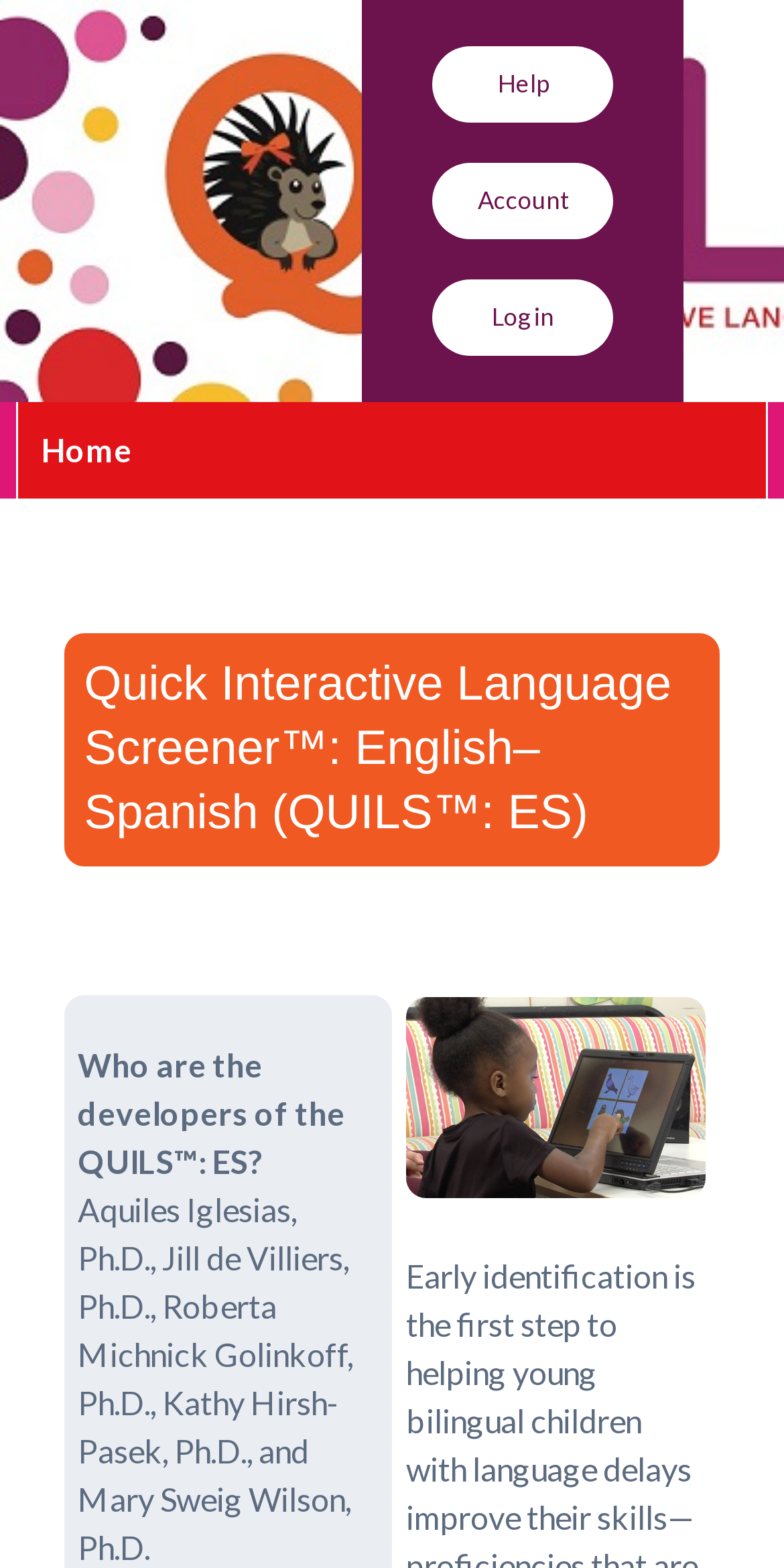What is the name of the language screener?
Please respond to the question with a detailed and thorough explanation.

The name of the language screener can be found in the heading of the webpage, which is 'Quick Interactive Language Screener™: English–Spanish (QUILS™: ES)'.